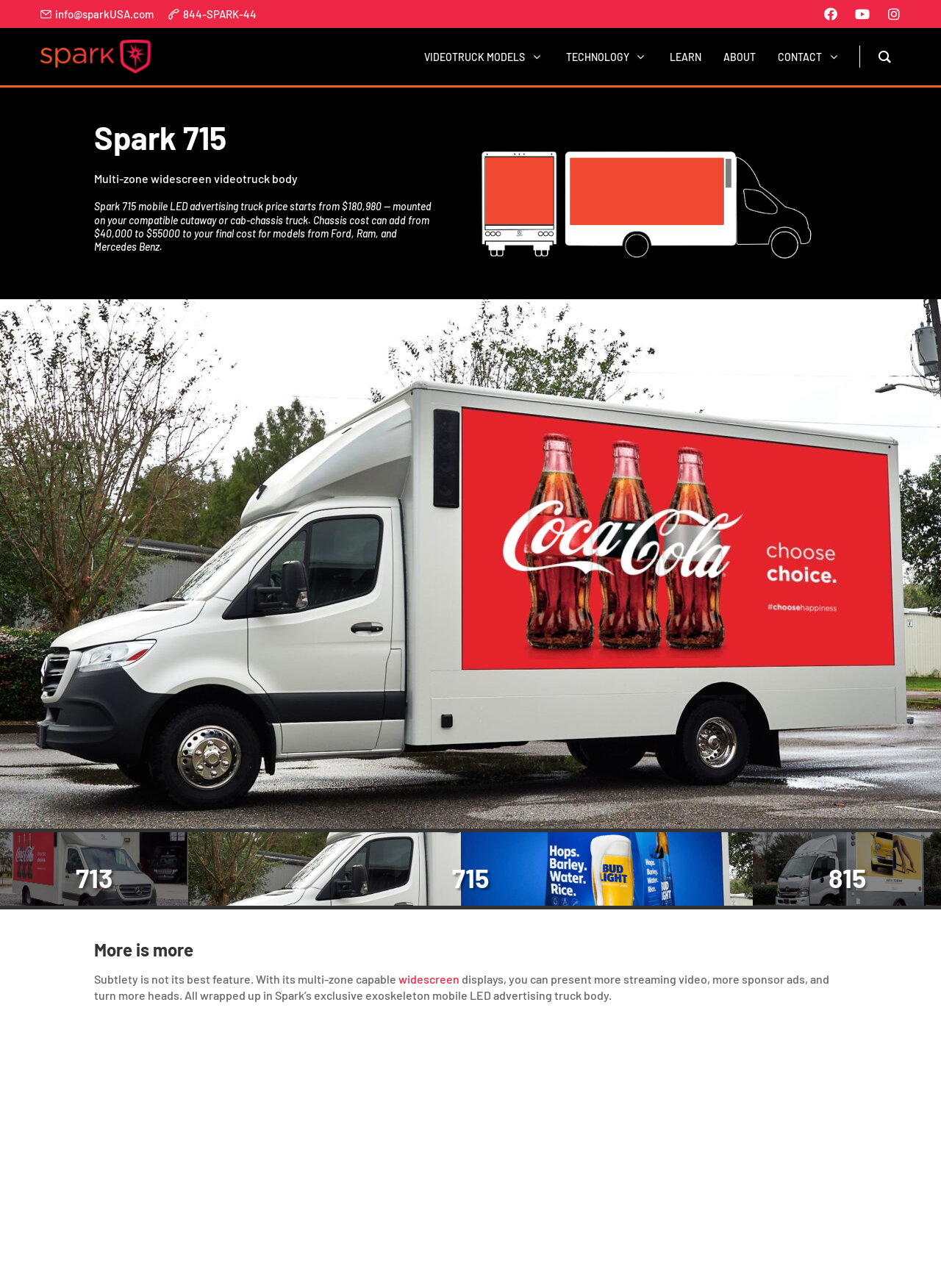Please identify the bounding box coordinates of the element's region that needs to be clicked to fulfill the following instruction: "View the 'Vimeo' video". The bounding box coordinates should consist of four float numbers between 0 and 1, i.e., [left, top, right, bottom].

None